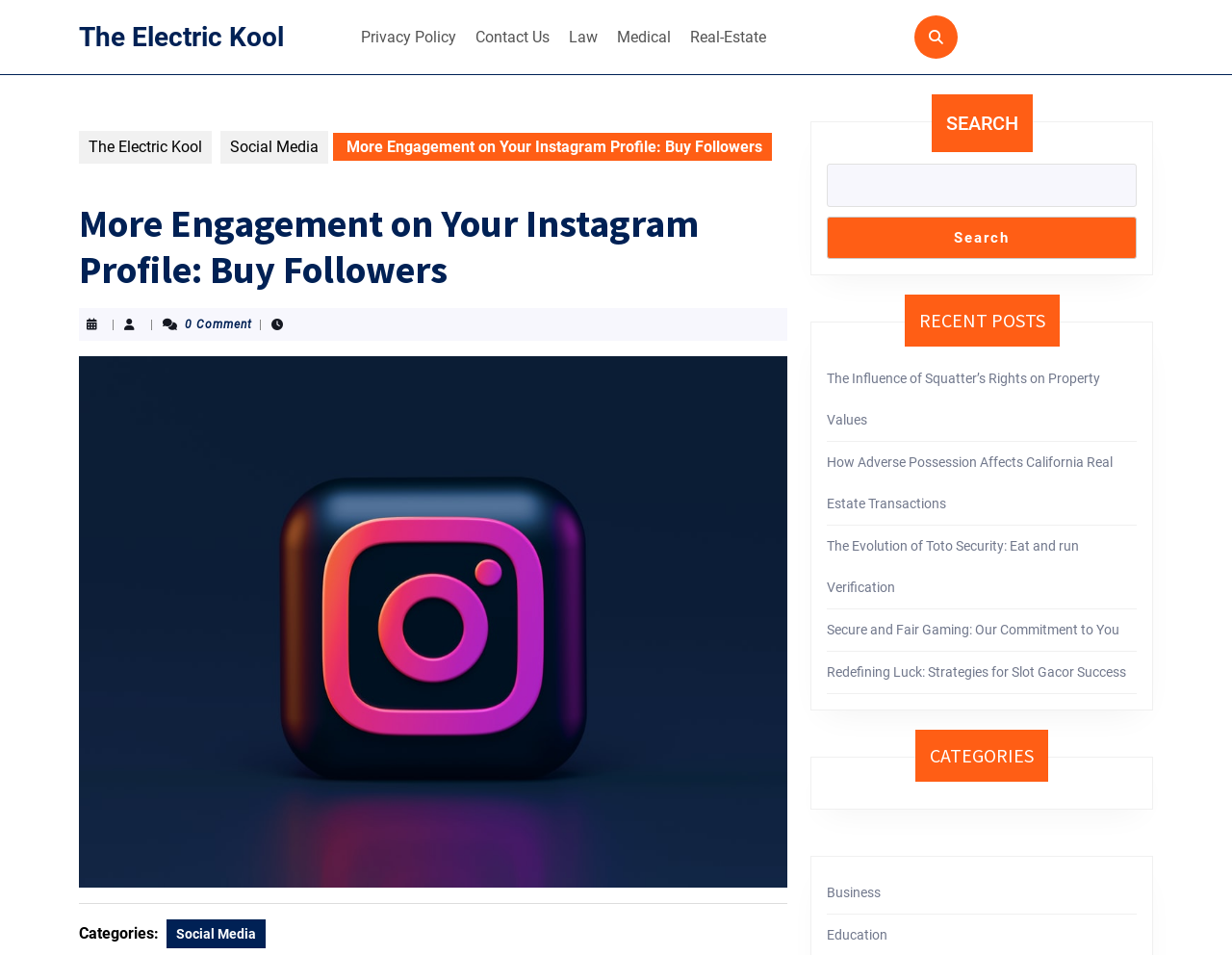What is the text of the heading above the search box?
With the help of the image, please provide a detailed response to the question.

I found the search box and looked above it to find a heading element with the text 'SEARCH'.